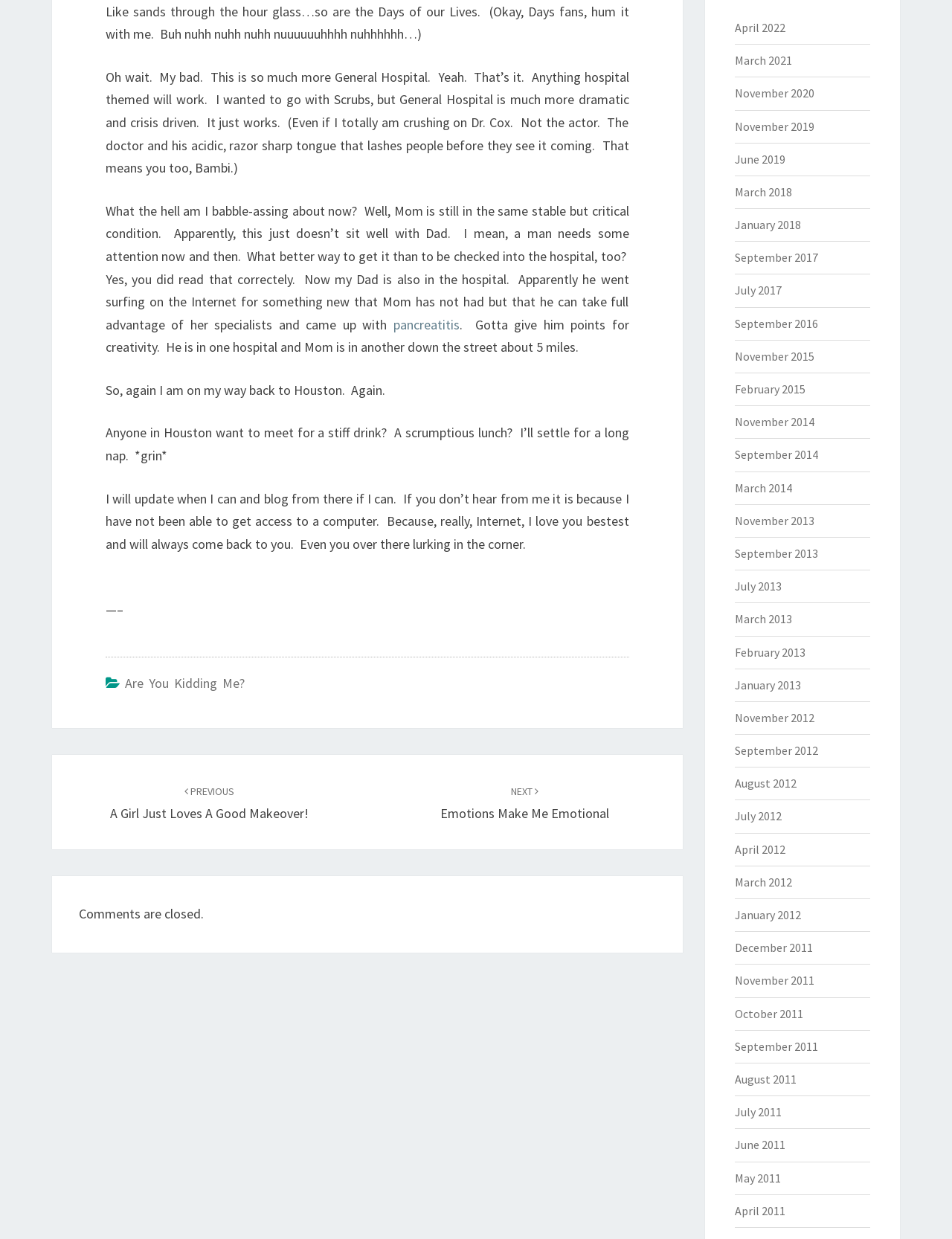Find the bounding box of the web element that fits this description: "Valhalla Super Massive".

None